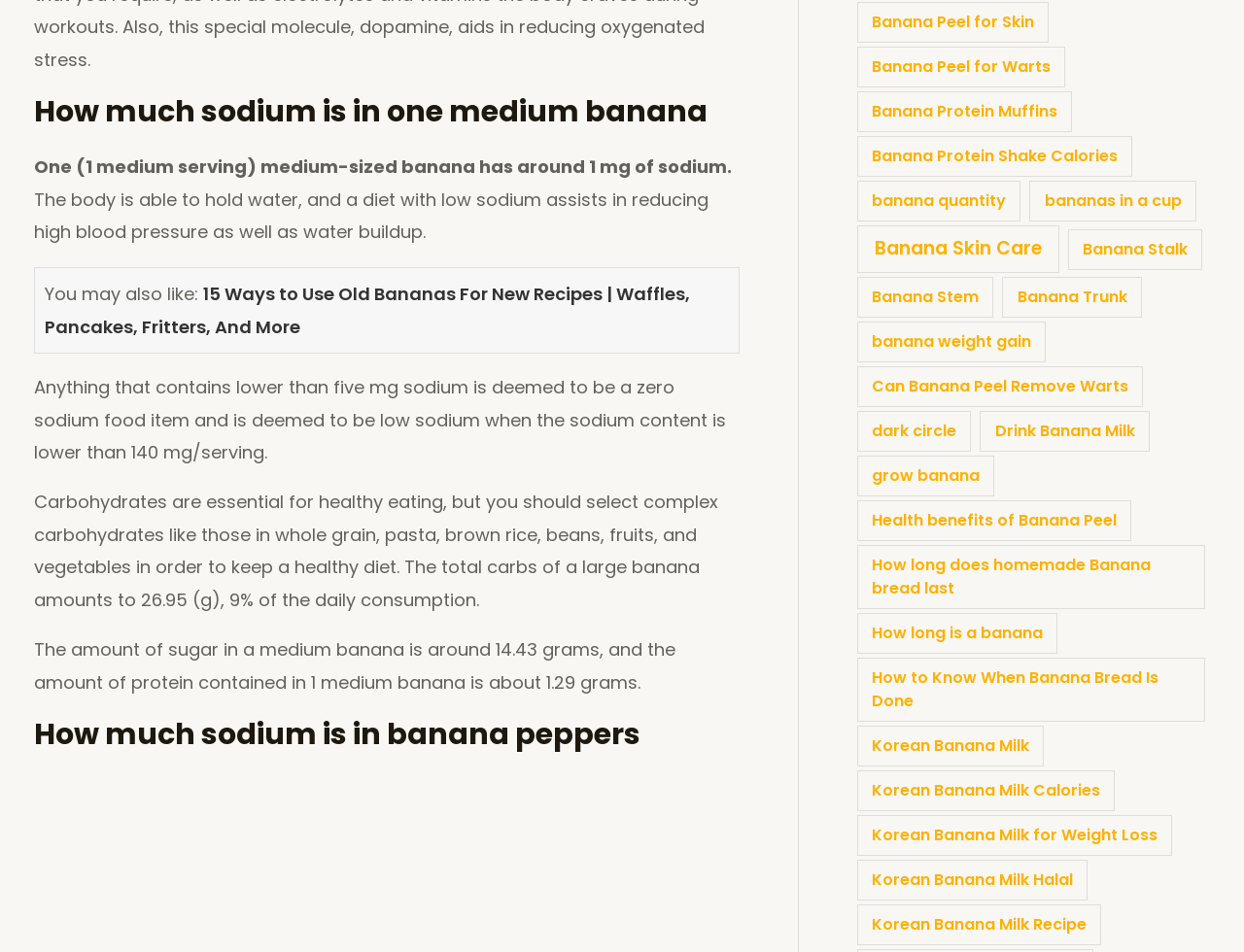Please identify the bounding box coordinates of the element I need to click to follow this instruction: "Click on 'How much sodium is in banana peppers'".

[0.027, 0.752, 0.594, 0.792]